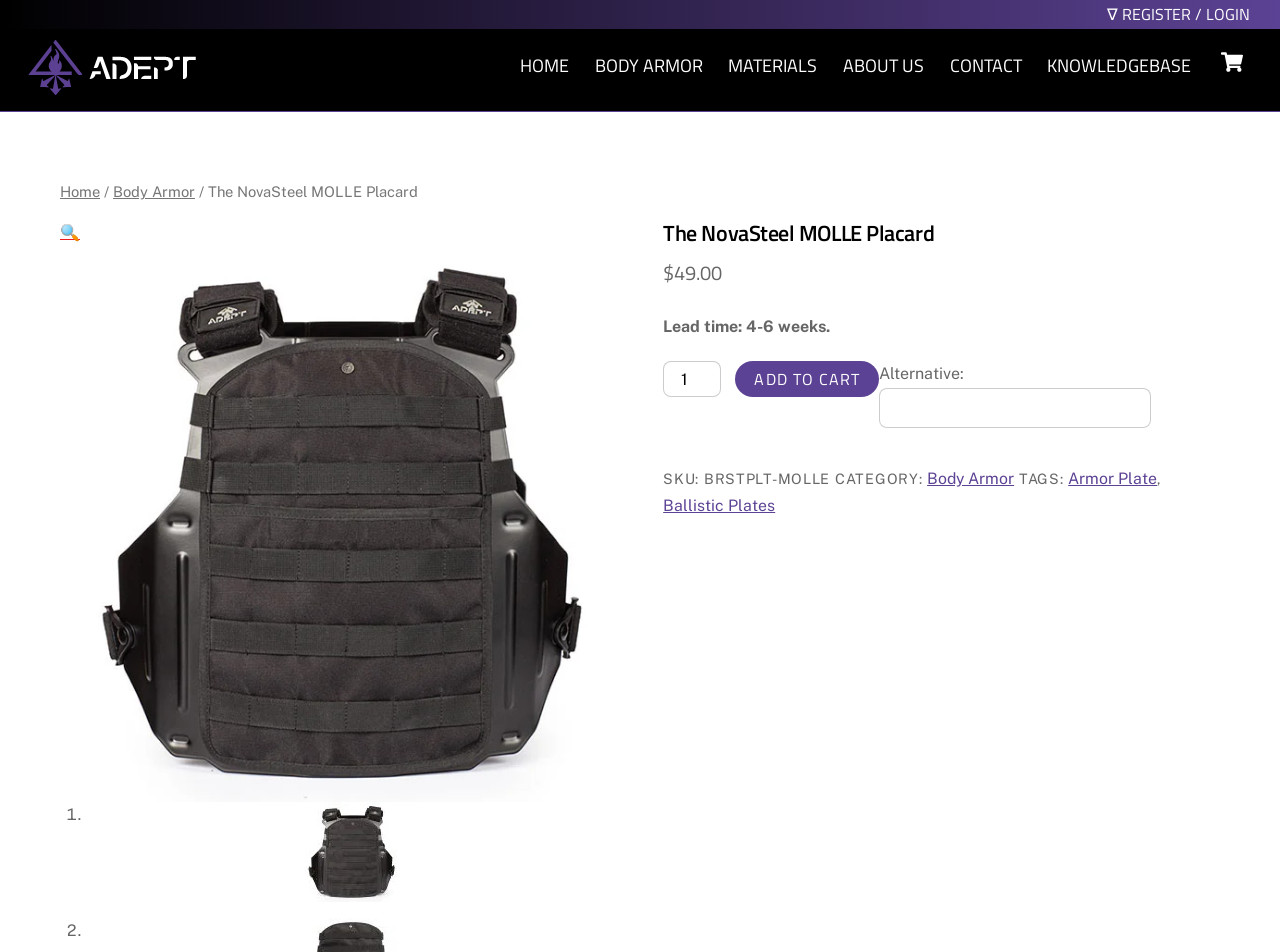Locate the bounding box coordinates of the area to click to fulfill this instruction: "Add the Henry .30-30 Lever Gun to your cart". The bounding box should be presented as four float numbers between 0 and 1, in the order [left, top, right, bottom].

None